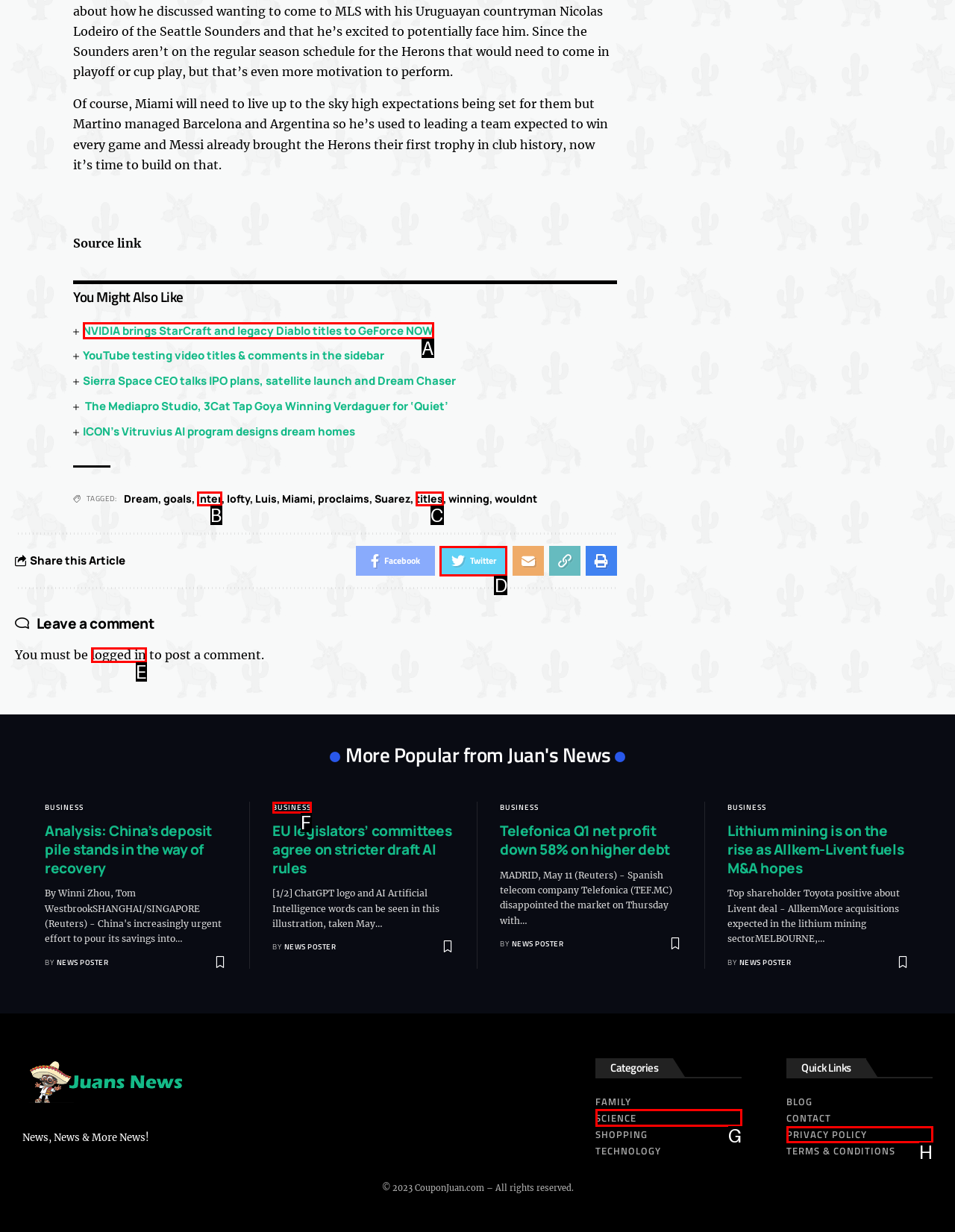Determine which element should be clicked for this task: Read the article 'NVIDIA brings StarCraft and legacy Diablo titles to GeForce NOW'
Answer with the letter of the selected option.

A